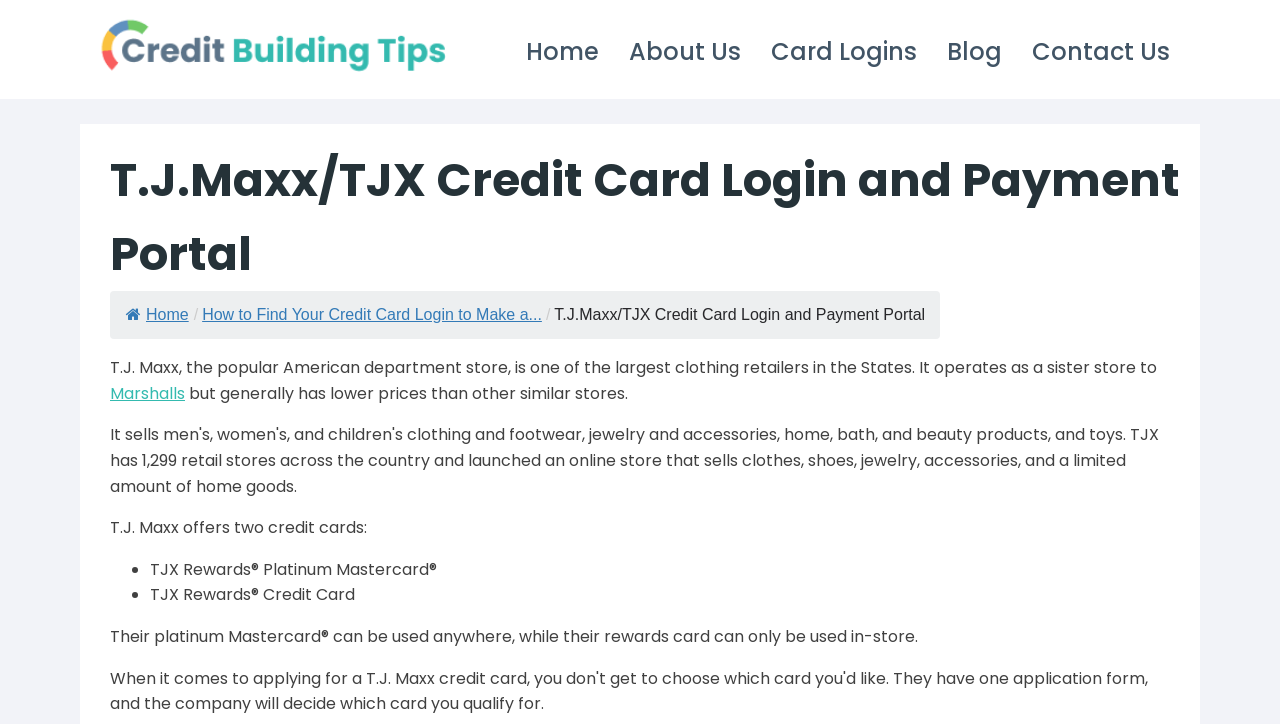Analyze the image and deliver a detailed answer to the question: What is the relationship between T.J. Maxx and Marshalls?

According to the webpage, T.J. Maxx operates as a sister store to Marshalls.